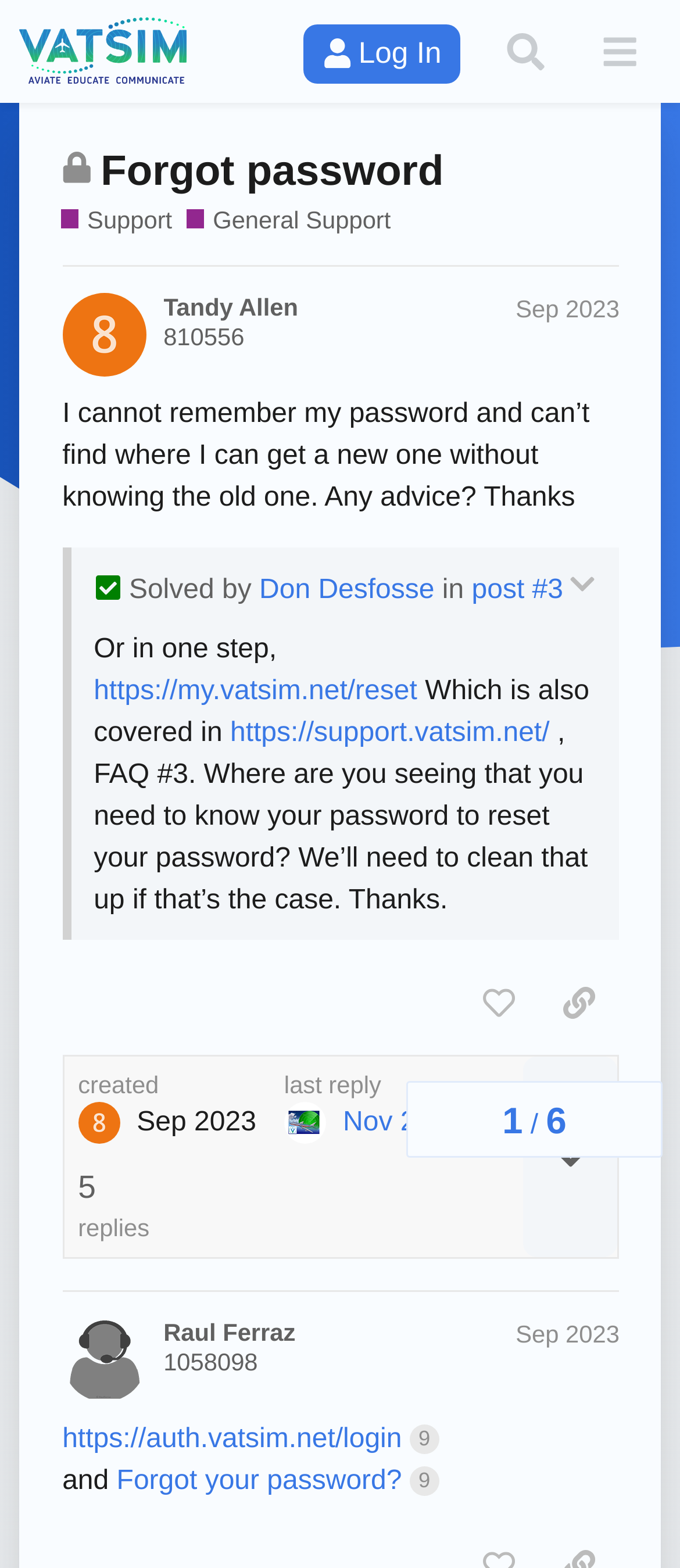Please study the image and answer the question comprehensively:
How many replies are there in this topic?

There are 6 replies in this topic, as indicated by the navigation 'topic progress' at the top of the webpage.